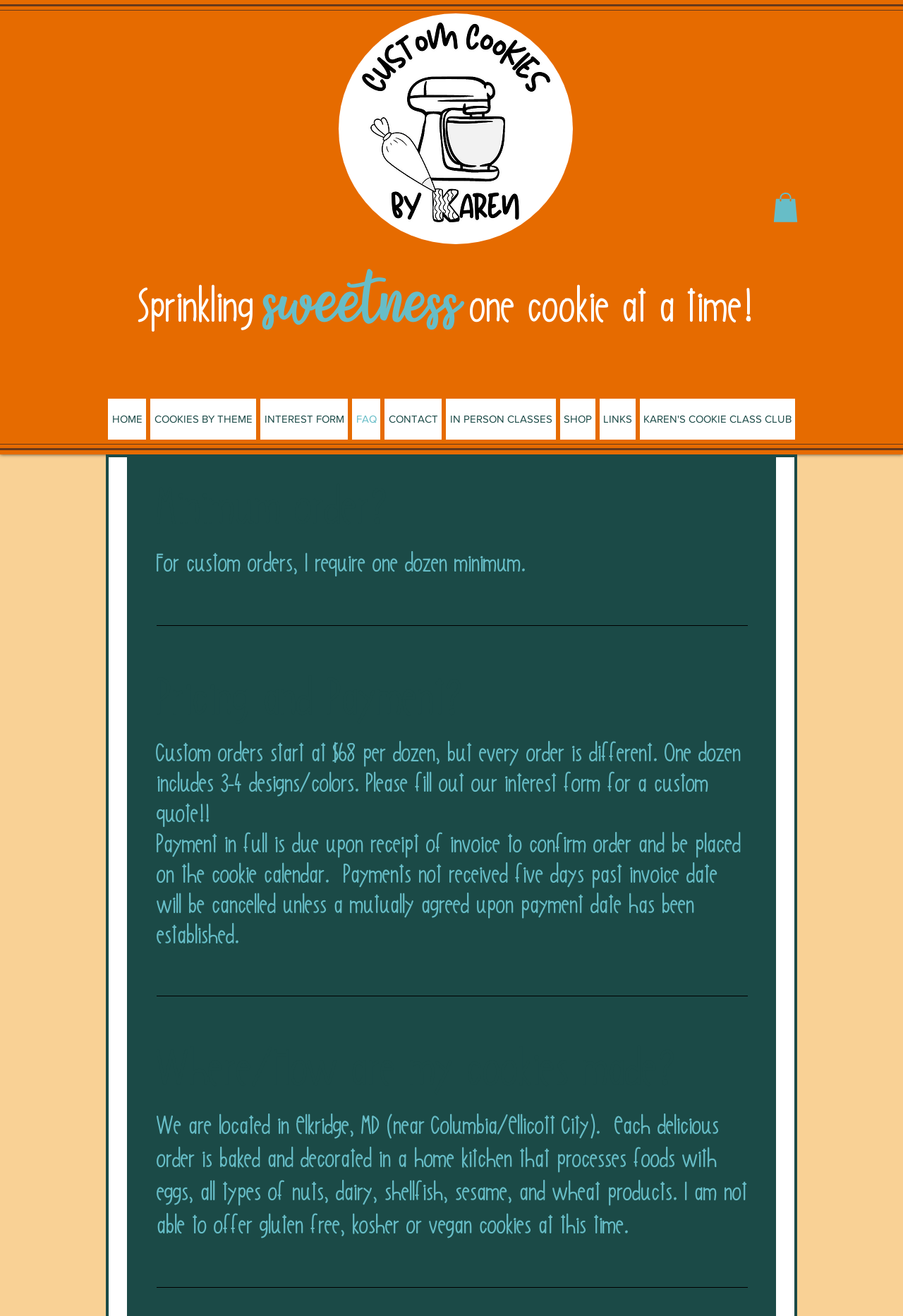Locate the bounding box coordinates of the element that needs to be clicked to carry out the instruction: "Click the CONTACT link". The coordinates should be given as four float numbers ranging from 0 to 1, i.e., [left, top, right, bottom].

[0.426, 0.303, 0.489, 0.334]